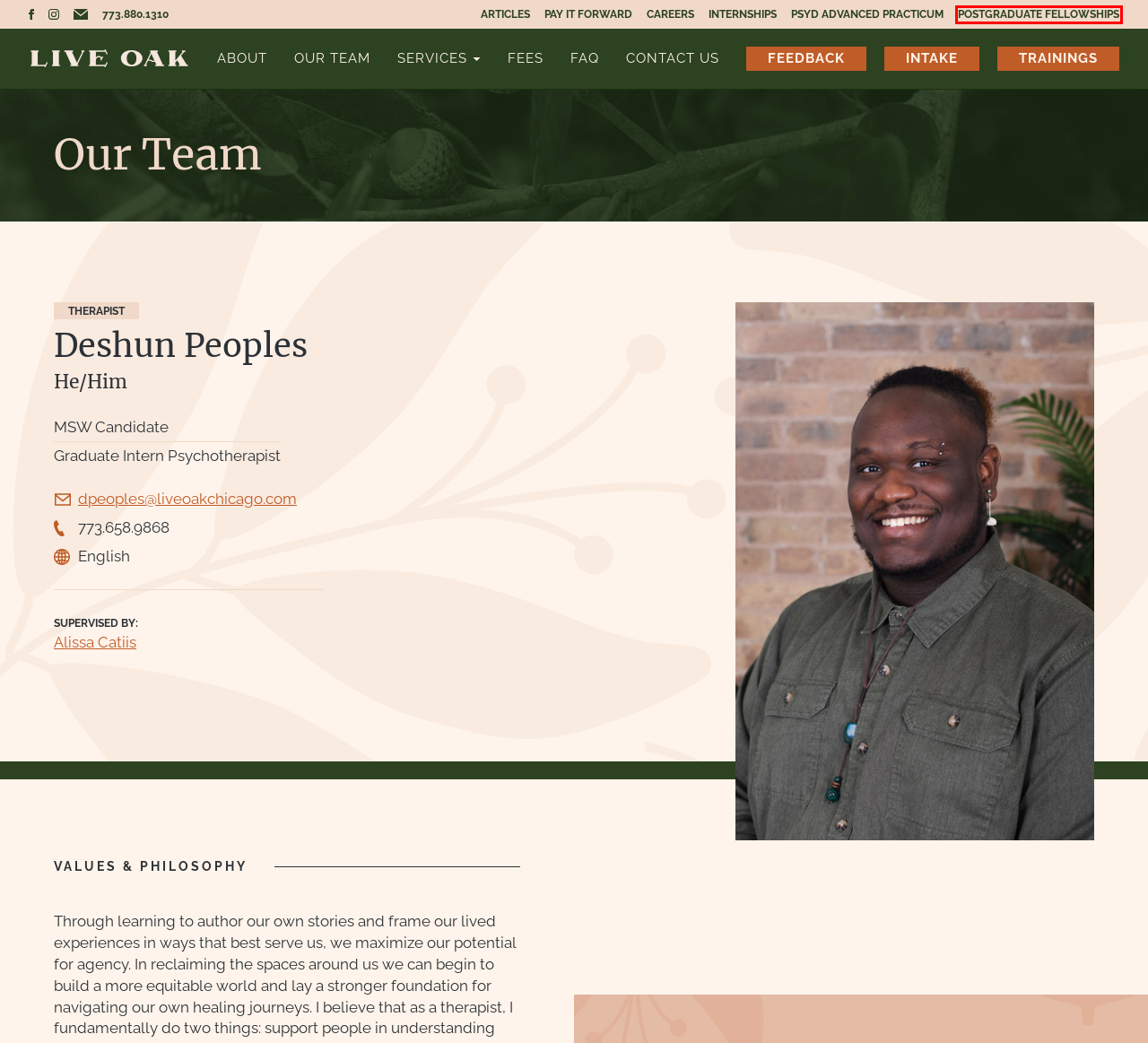You have a screenshot of a webpage with a red bounding box around an element. Identify the webpage description that best fits the new page that appears after clicking the selected element in the red bounding box. Here are the candidates:
A. Alissa Catiis • Live Oak Chicago
B. FAQ • Live Oak Chicago
C. About • Live Oak Chicago
D. Articles • Live Oak Chicago
E. Contact Us • Live Oak Chicago
F. Careers • Live Oak Chicago
G. Postgraduate Fellowships • Live Oak Chicago
H. Pay It Forward • Live Oak Chicago

G